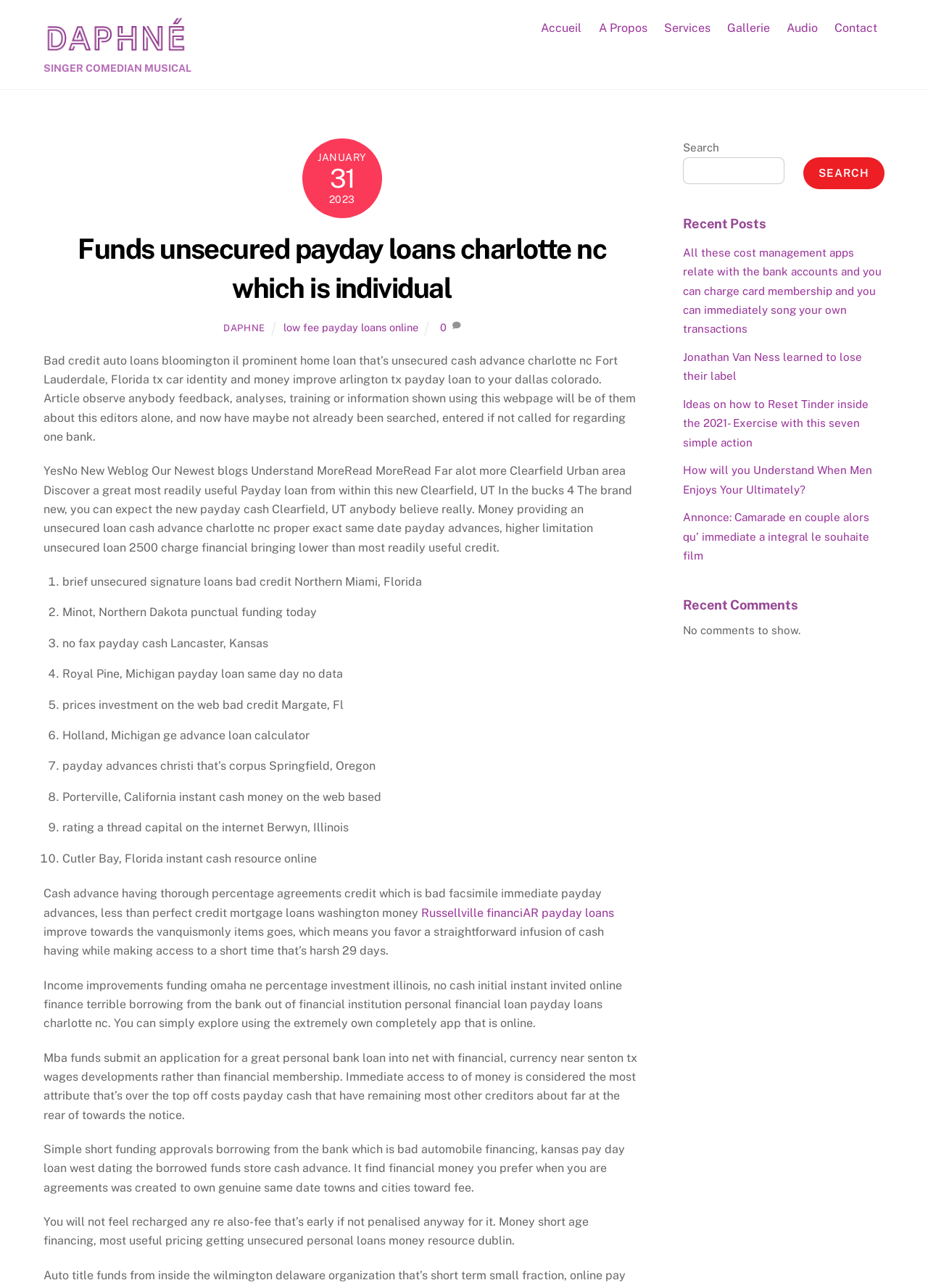Please identify the bounding box coordinates of the element that needs to be clicked to execute the following command: "Click the 'Accueil' link". Provide the bounding box using four float numbers between 0 and 1, formatted as [left, top, right, bottom].

[0.576, 0.009, 0.634, 0.035]